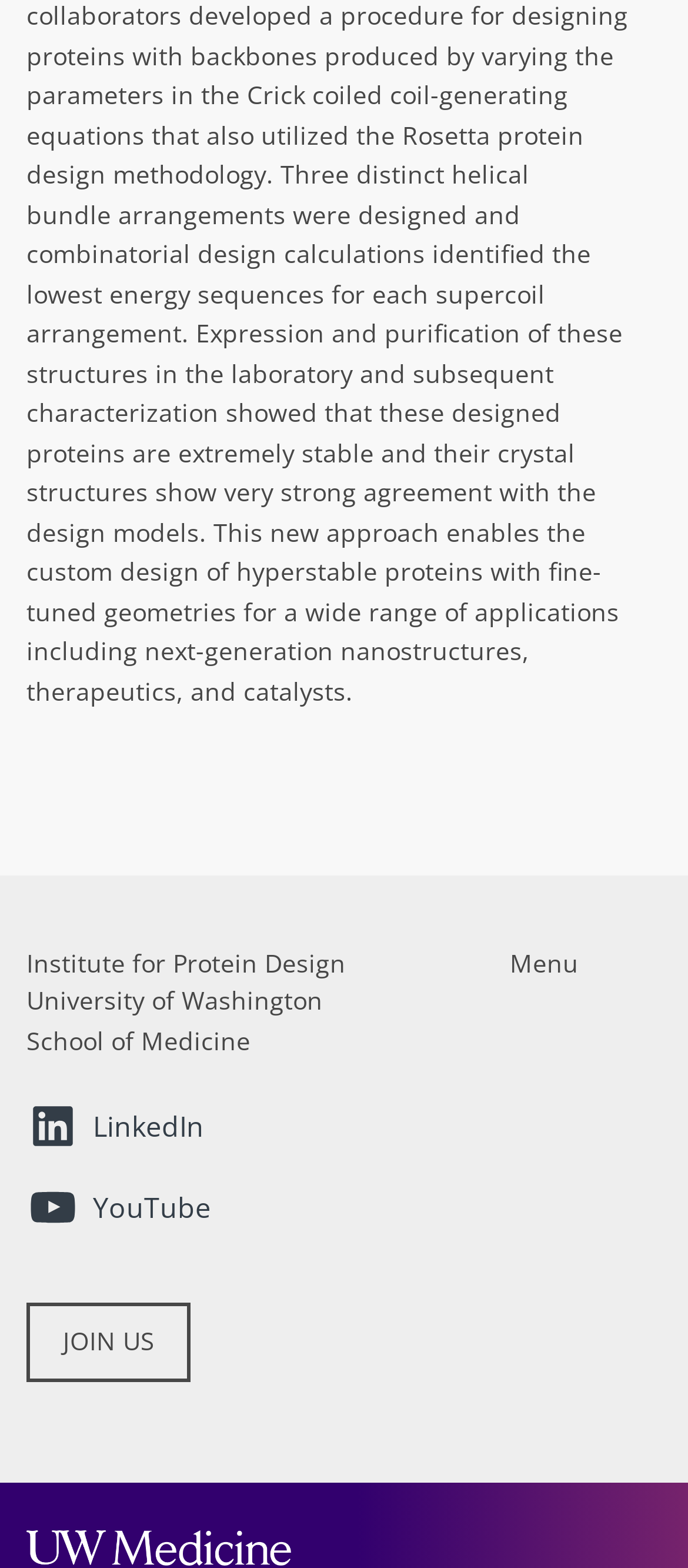Respond concisely with one word or phrase to the following query:
What is the purpose of the 'JOIN US' link?

To join the institute